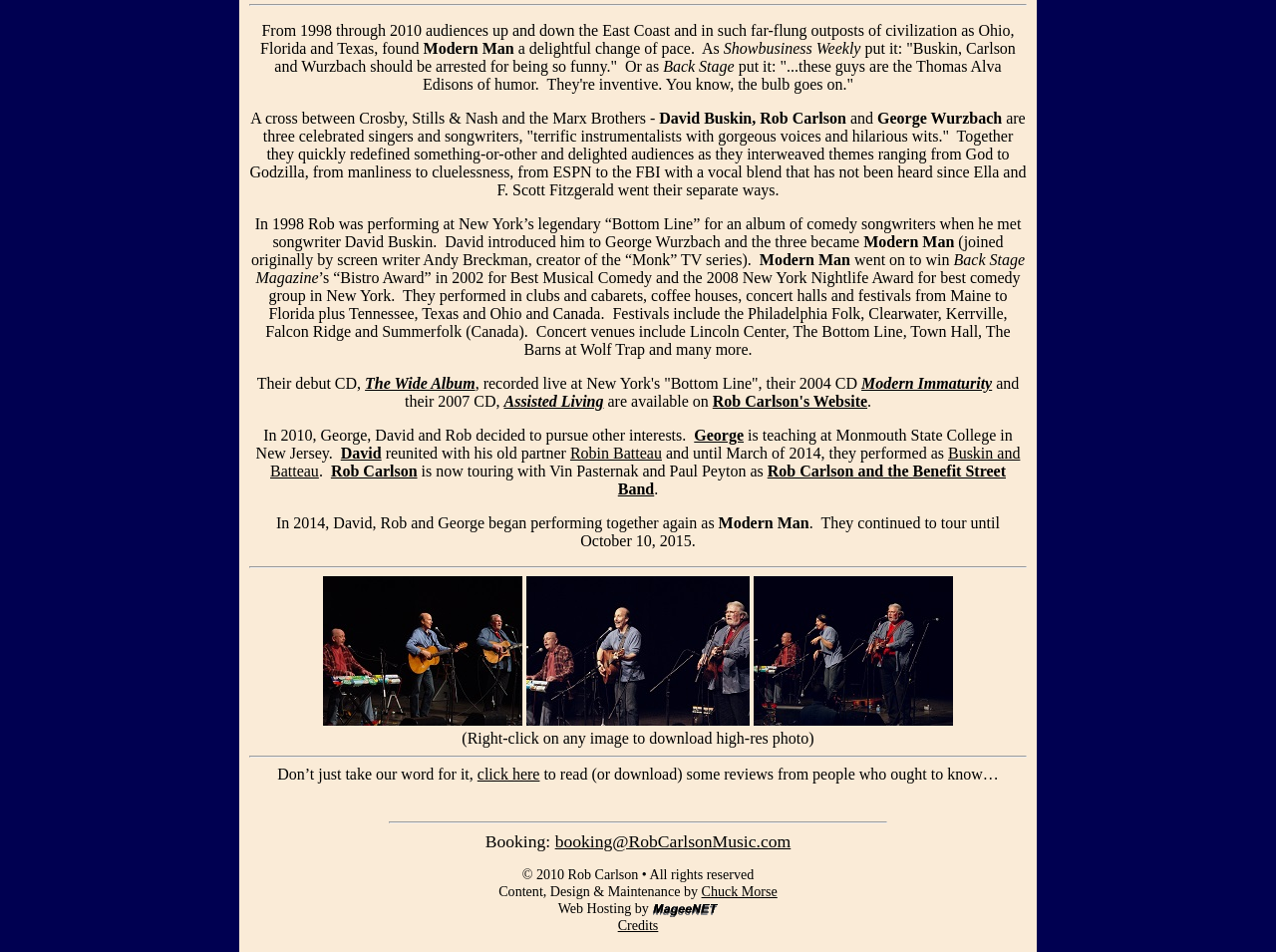Please determine the bounding box of the UI element that matches this description: Assisted Living. The coordinates should be given as (top-left x, top-left y, bottom-right x, bottom-right y), with all values between 0 and 1.

[0.395, 0.412, 0.473, 0.43]